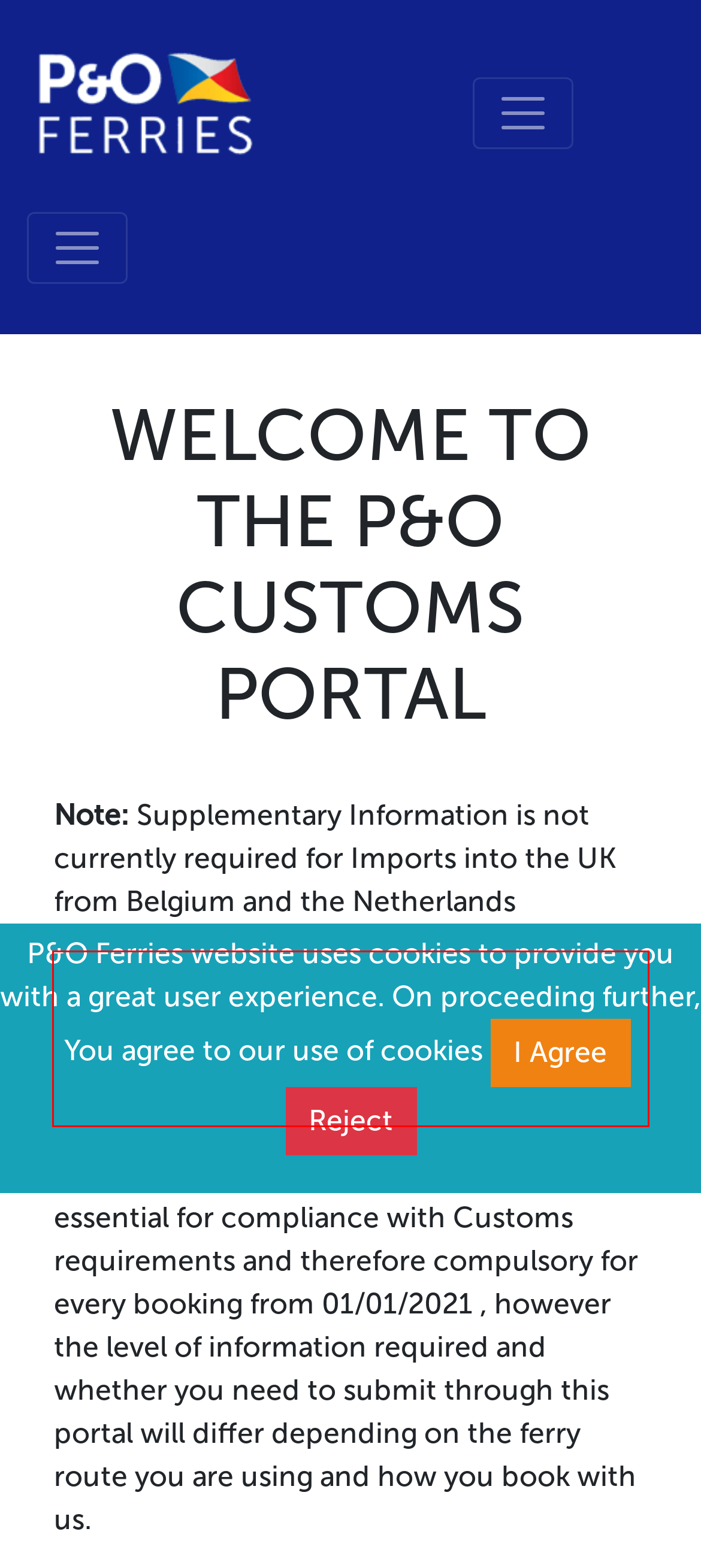Please extract the text content from the UI element enclosed by the red rectangle in the screenshot.

The portal allows the entry of mandatory Safety and Security (S&S) information required to allow you to ship goods to EU Jurisdictions or the UK.